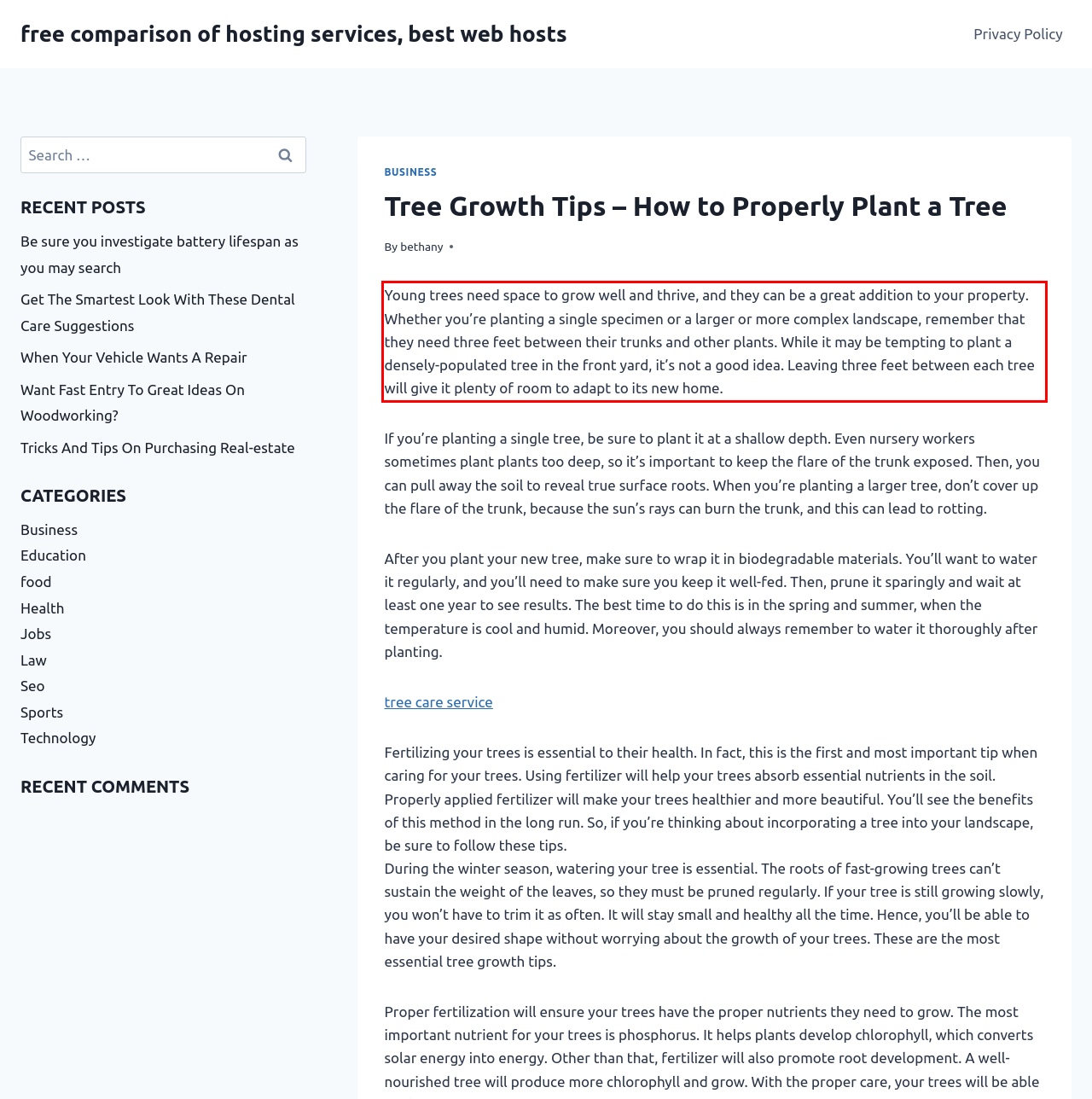By examining the provided screenshot of a webpage, recognize the text within the red bounding box and generate its text content.

Young trees need space to grow well and thrive, and they can be a great addition to your property. Whether you’re planting a single specimen or a larger or more complex landscape, remember that they need three feet between their trunks and other plants. While it may be tempting to plant a densely-populated tree in the front yard, it’s not a good idea. Leaving three feet between each tree will give it plenty of room to adapt to its new home.